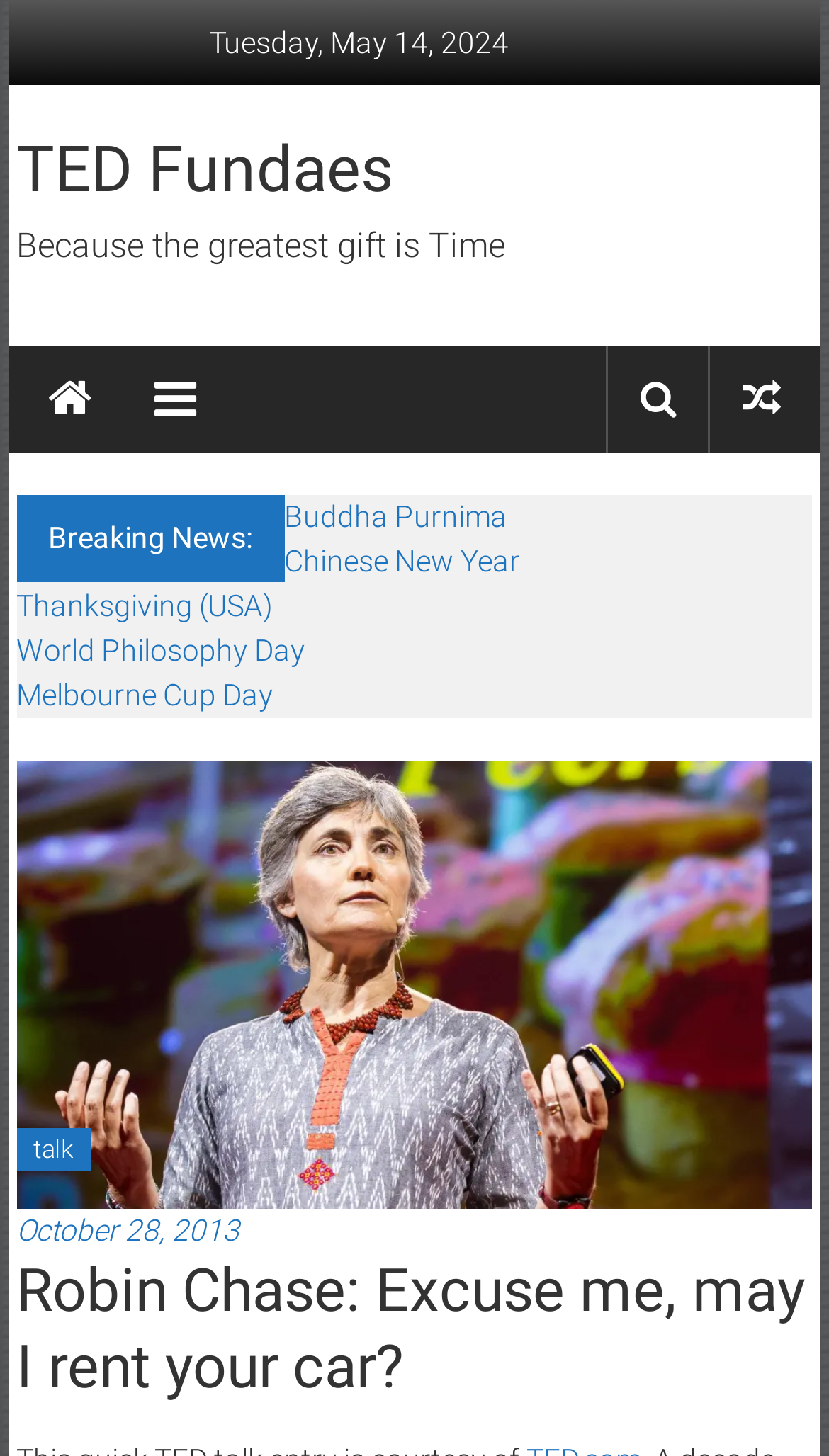Find and specify the bounding box coordinates that correspond to the clickable region for the instruction: "Search for rideshare options".

None